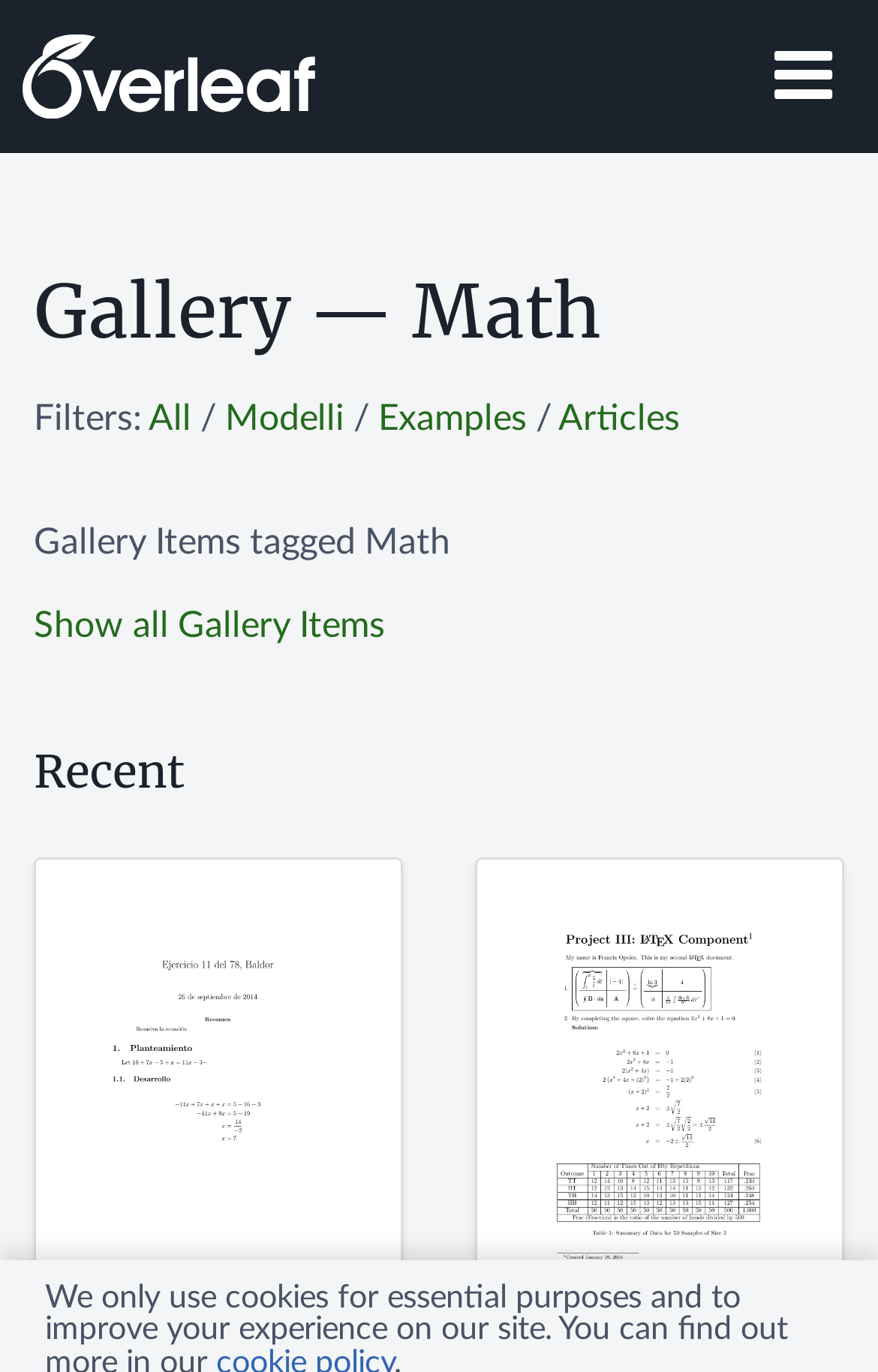Use a single word or phrase to answer the question:
What is the purpose of the 'Toggle Navigazione' button?

To toggle navigation